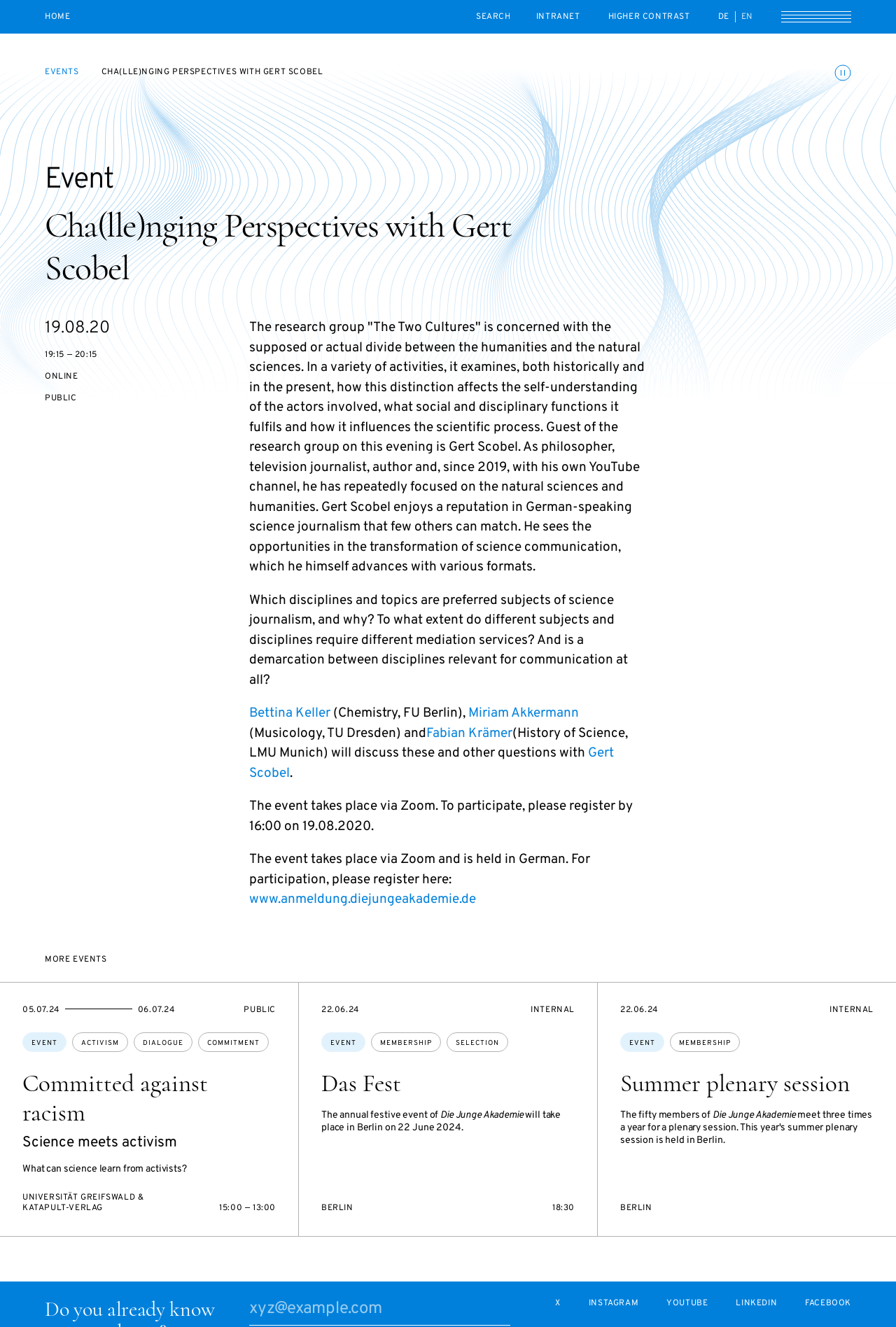What is the registration deadline for the event with Gert Scobel?
Give a single word or phrase answer based on the content of the image.

16:00 on 19.08.2020